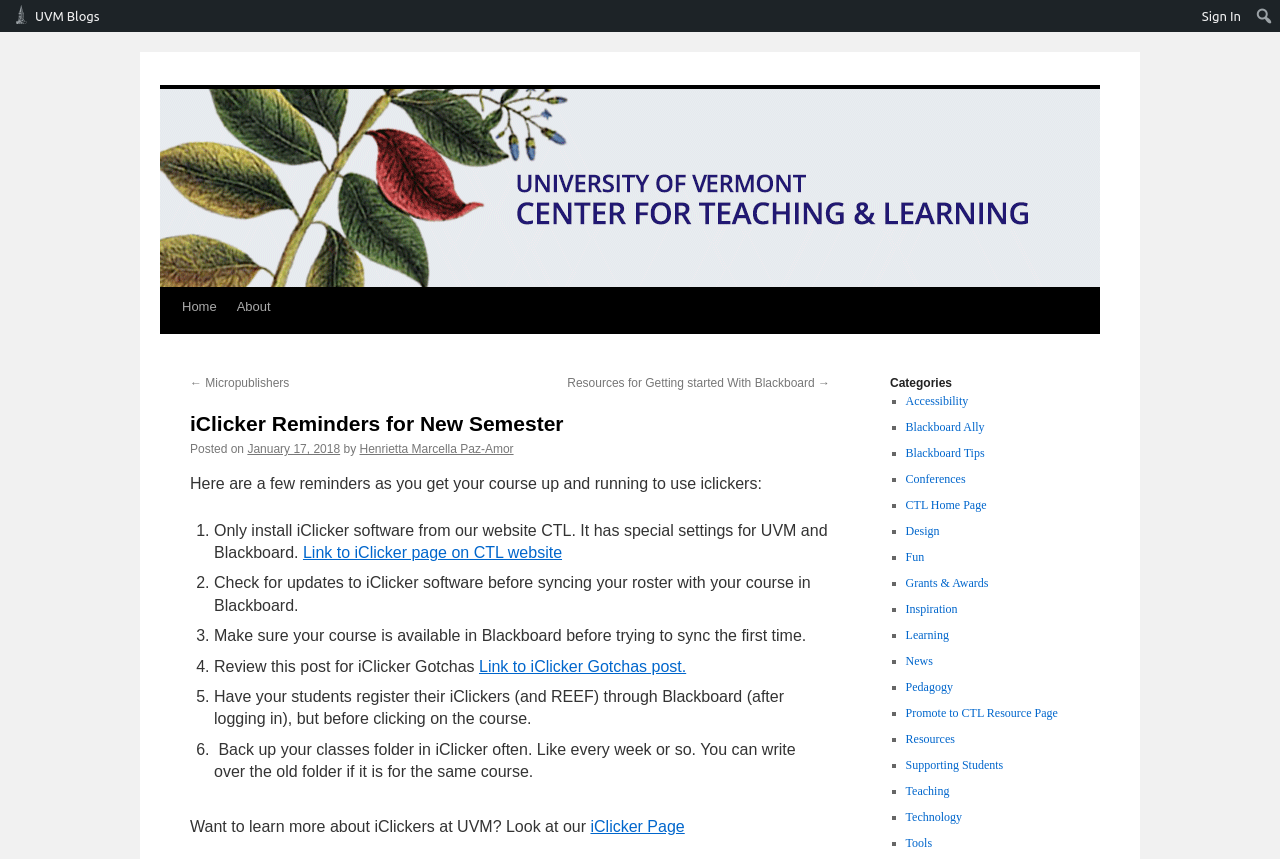How can students register their iClickers?
Kindly give a detailed and elaborate answer to the question.

According to the webpage, students can register their iClickers through Blackboard, but they should do so after logging in and before clicking on the course.